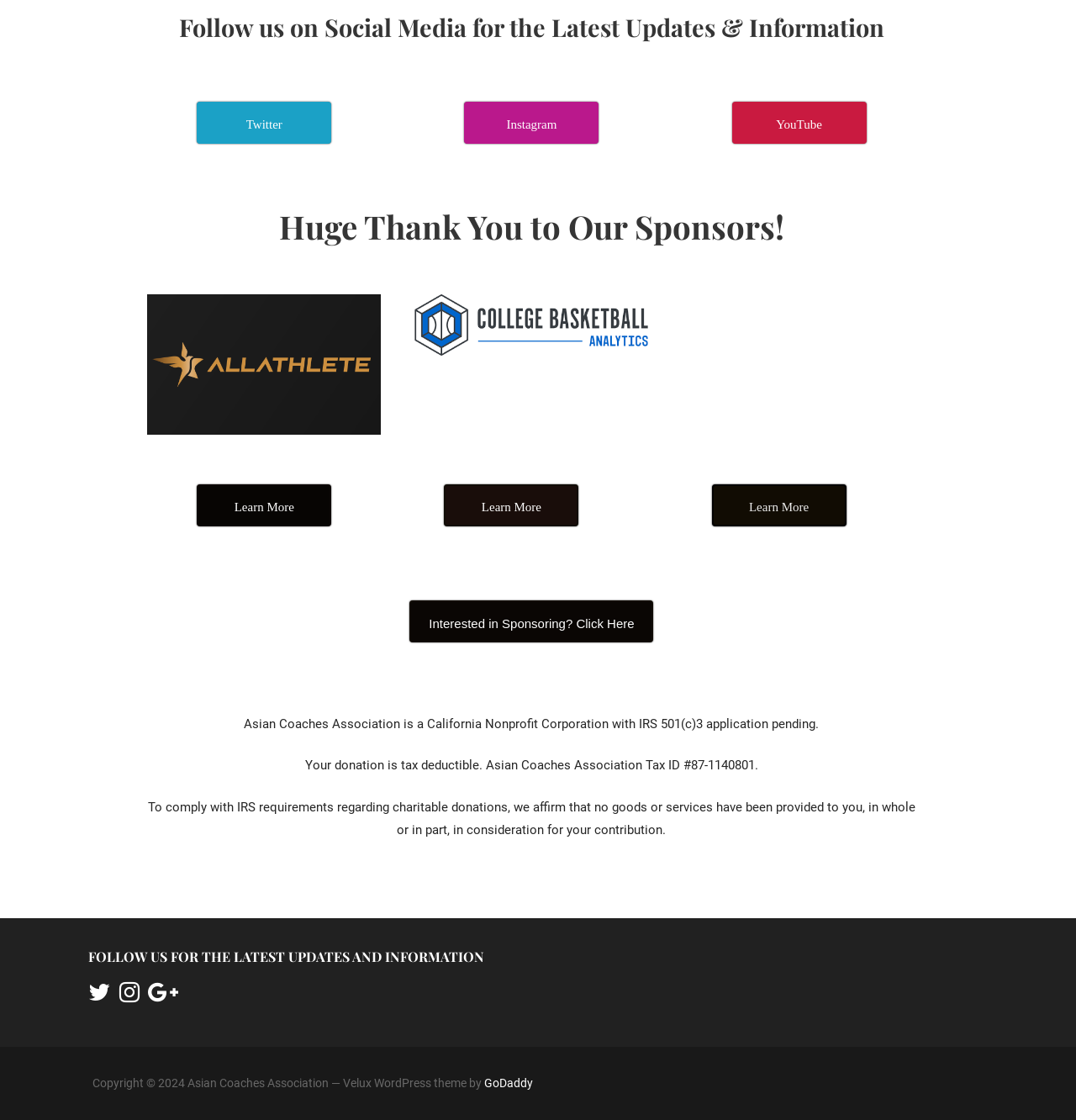What social media platforms are mentioned?
Answer with a single word or phrase by referring to the visual content.

Twitter, Instagram, YouTube